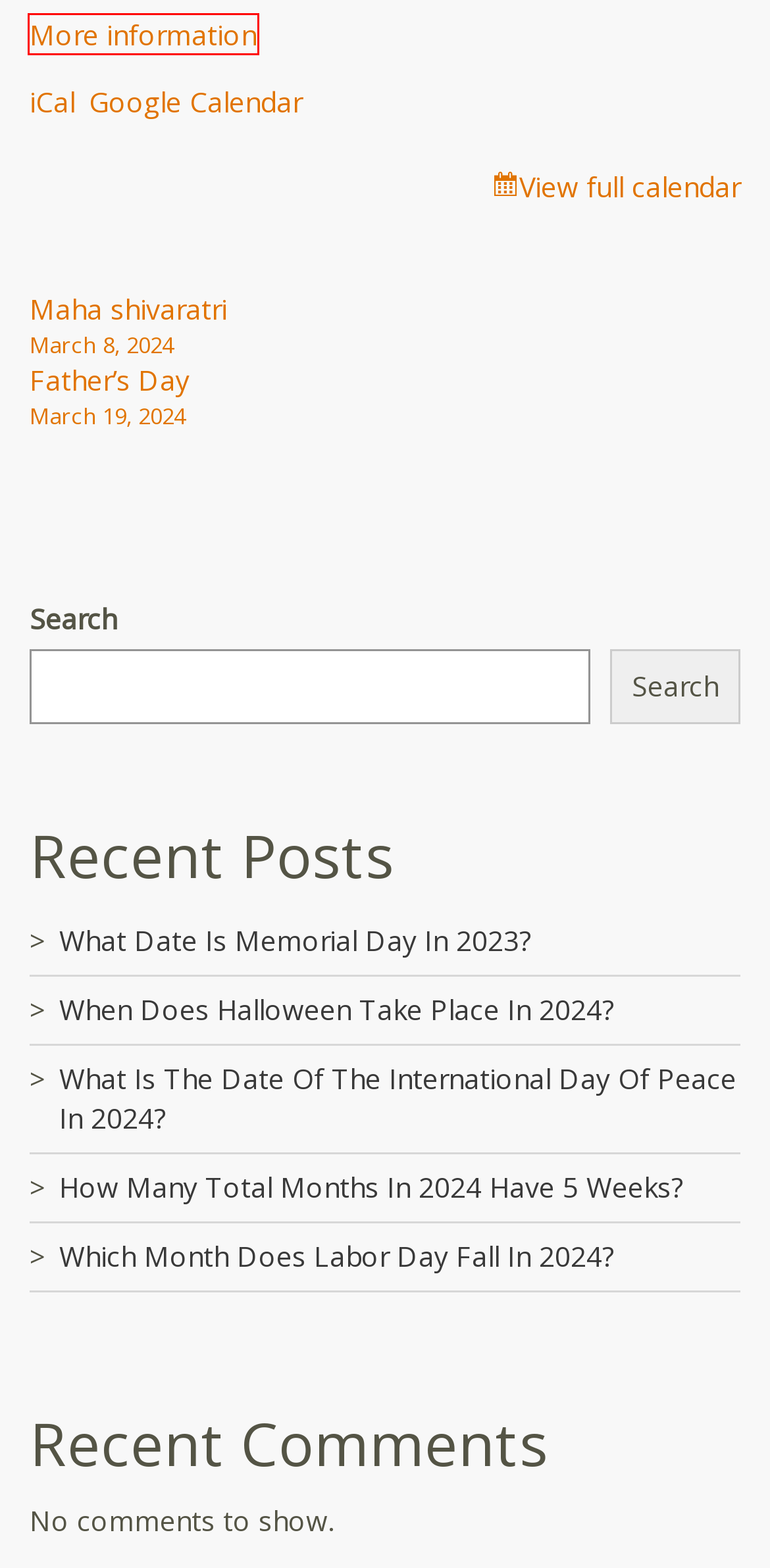Observe the provided screenshot of a webpage with a red bounding box around a specific UI element. Choose the webpage description that best fits the new webpage after you click on the highlighted element. These are your options:
A. When Does Halloween Take Place In 2024?
B. What Is The Date Of The International Day Of Peace In 2024?
C. When Is St. Patrick's Day In 2024? (Calendar Date)
D. Maha shivaratri
E. What Date Is Memorial Day In 2023?
F. My Calendar - 2024 Calendar
G. How Many Total Months In 2024 Have 5 Weeks?
H. Father's Day

C